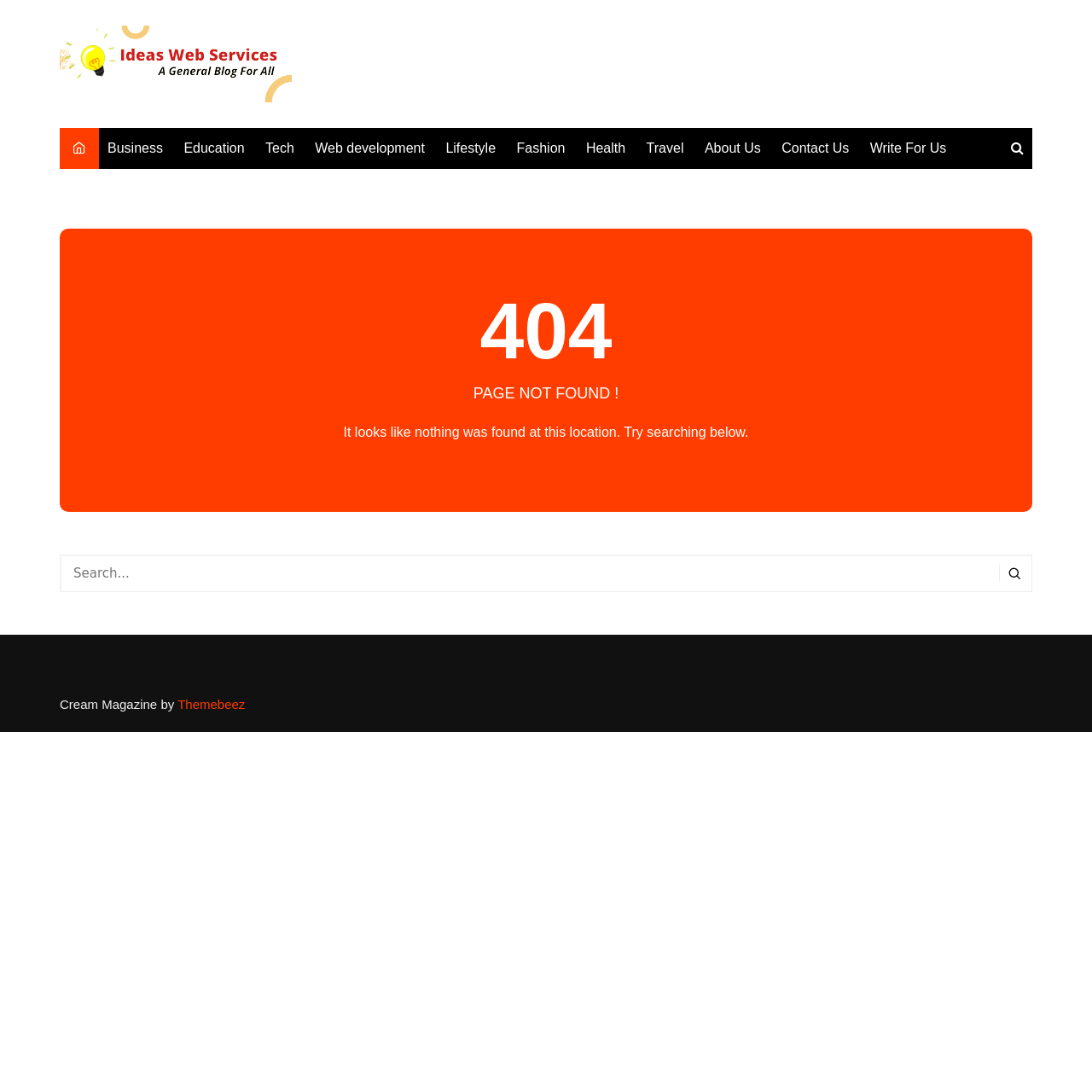Identify the bounding box for the described UI element: "Write For Us".

[0.789, 0.117, 0.874, 0.155]